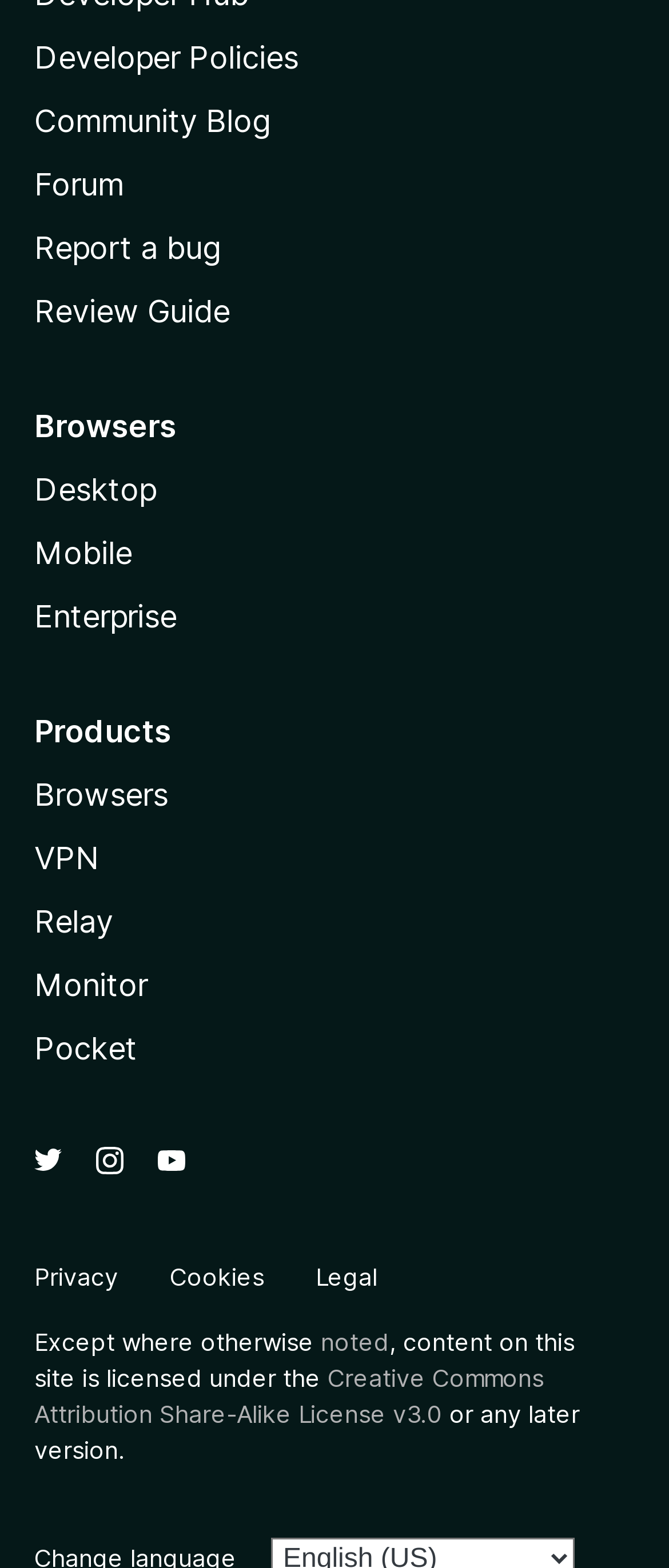Please specify the bounding box coordinates of the region to click in order to perform the following instruction: "Visit the Forum".

[0.051, 0.106, 0.185, 0.129]